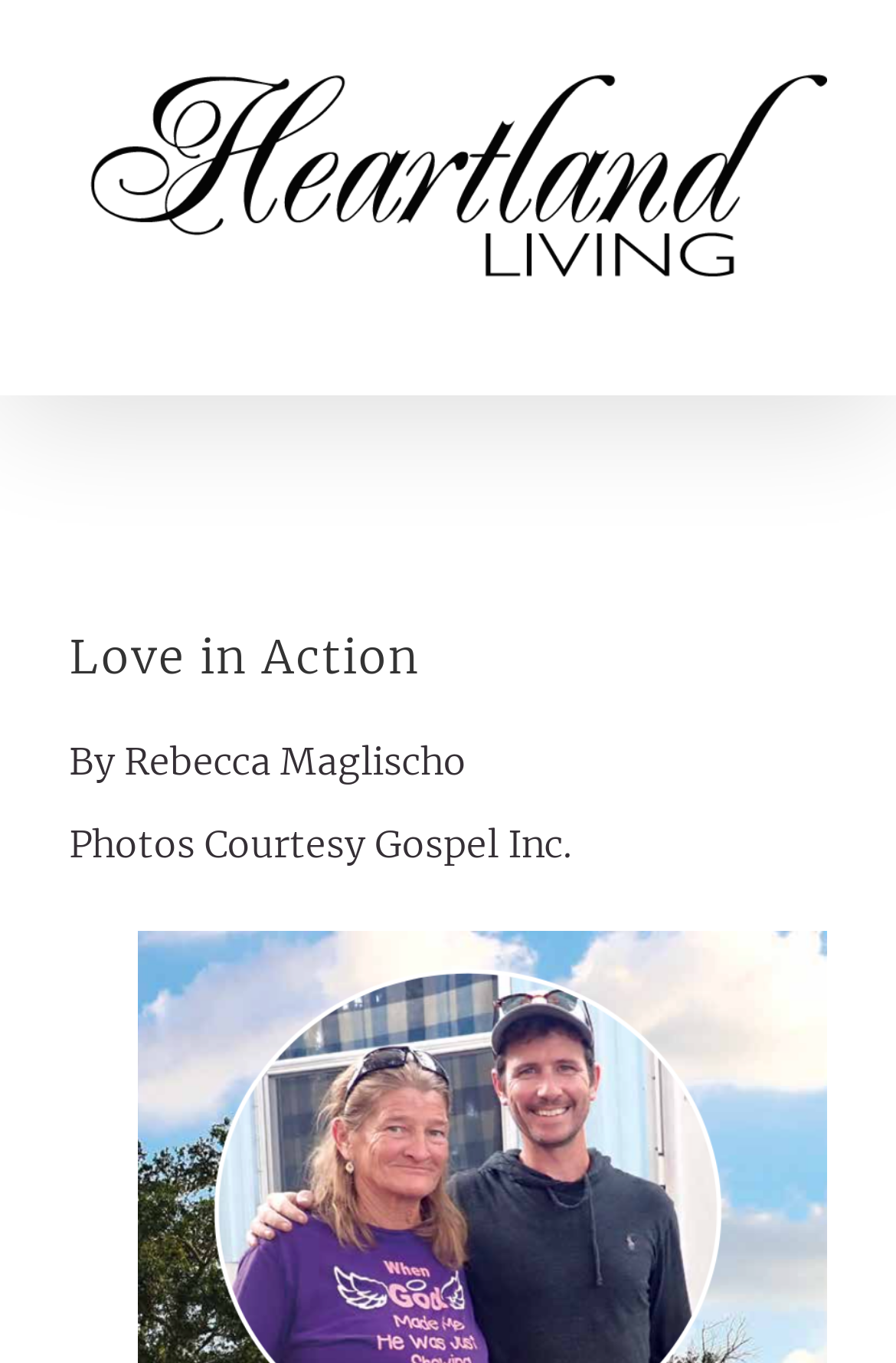What is the main topic of the article?
Carefully analyze the image and provide a thorough answer to the question.

The main topic of the article is mentioned in the heading 'Love in Action' which is located below the logo and above the main content of the webpage. The bounding box coordinates of the heading are [0.077, 0.459, 0.923, 0.505].